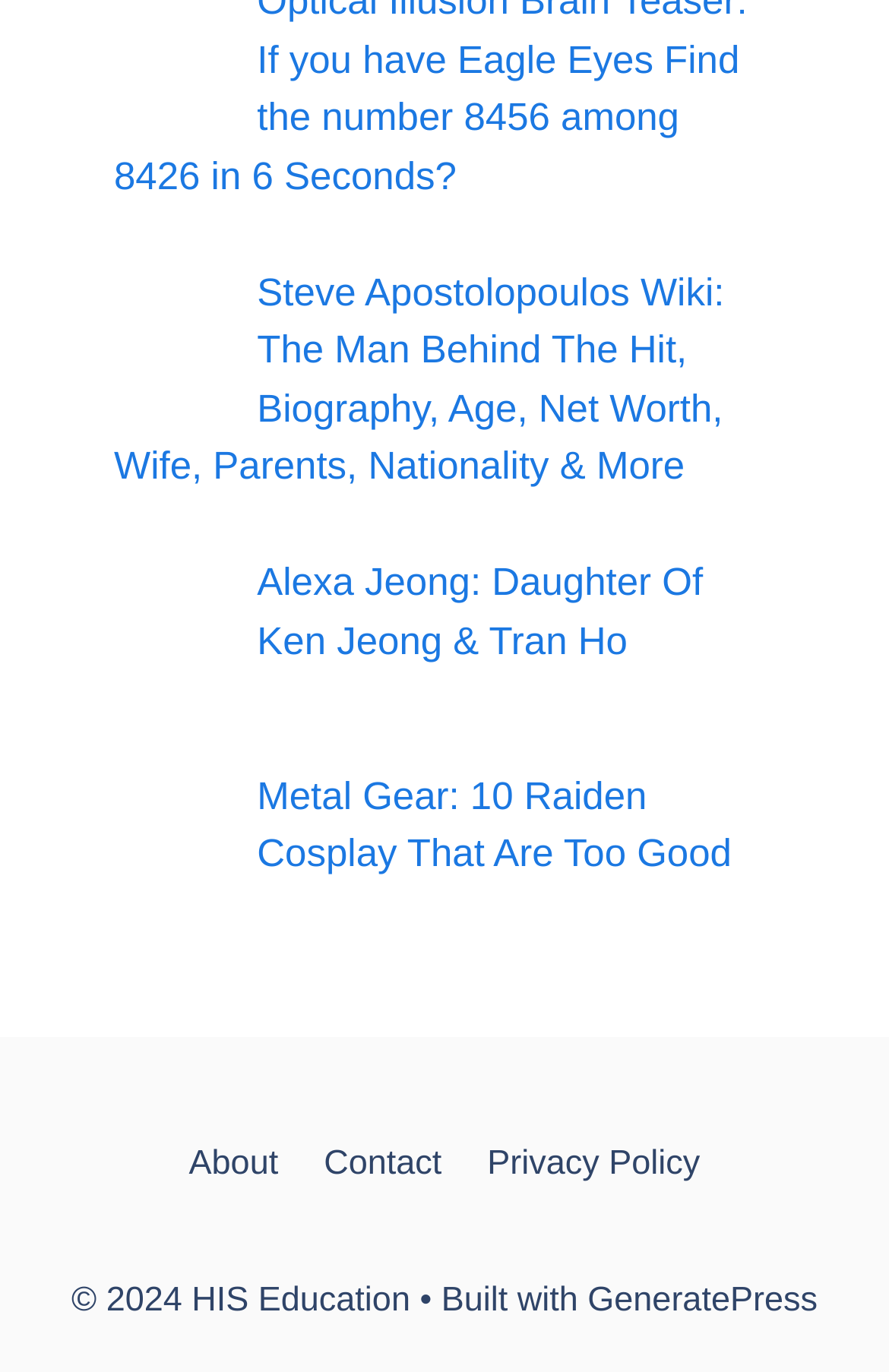Based on the image, provide a detailed response to the question:
What is the name of the person in the first link?

The first link on the webpage has an image with the text 'Steve Apostolopoulos Wiki' and the link text is 'Steve Apostolopoulos Wiki: The Man Behind The Hit, Biography, Age, Net Worth, Wife, Parents, Nationality & More'. Therefore, the name of the person in the first link is Steve Apostolopoulos.